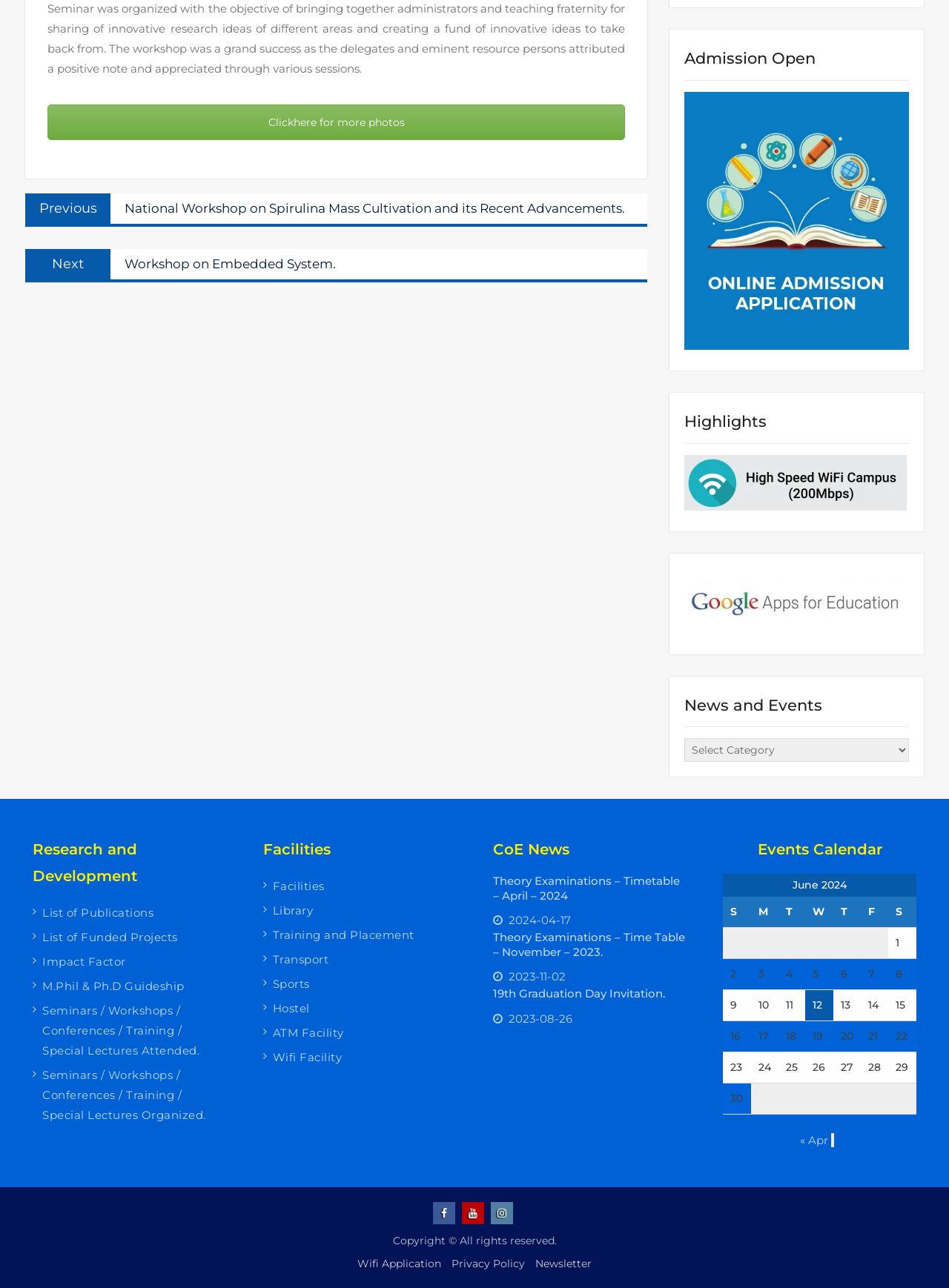Determine the bounding box coordinates of the section I need to click to execute the following instruction: "Read 'Theory Examinations – Timetable – April – 2024' news". Provide the coordinates as four float numbers between 0 and 1, i.e., [left, top, right, bottom].

[0.52, 0.679, 0.723, 0.701]